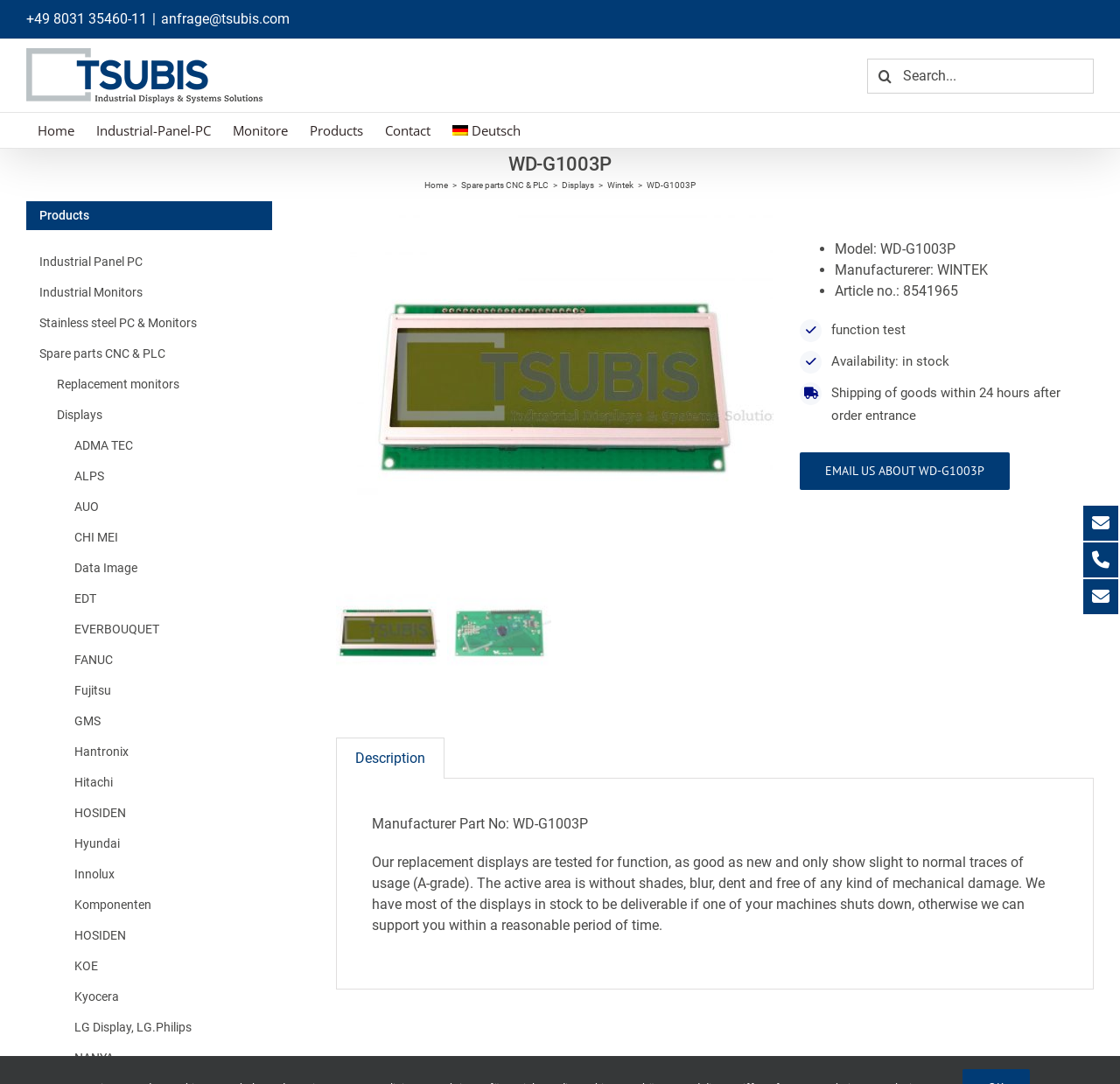Please identify the bounding box coordinates of the element's region that I should click in order to complete the following instruction: "Search for products". The bounding box coordinates consist of four float numbers between 0 and 1, i.e., [left, top, right, bottom].

[0.774, 0.054, 0.977, 0.086]